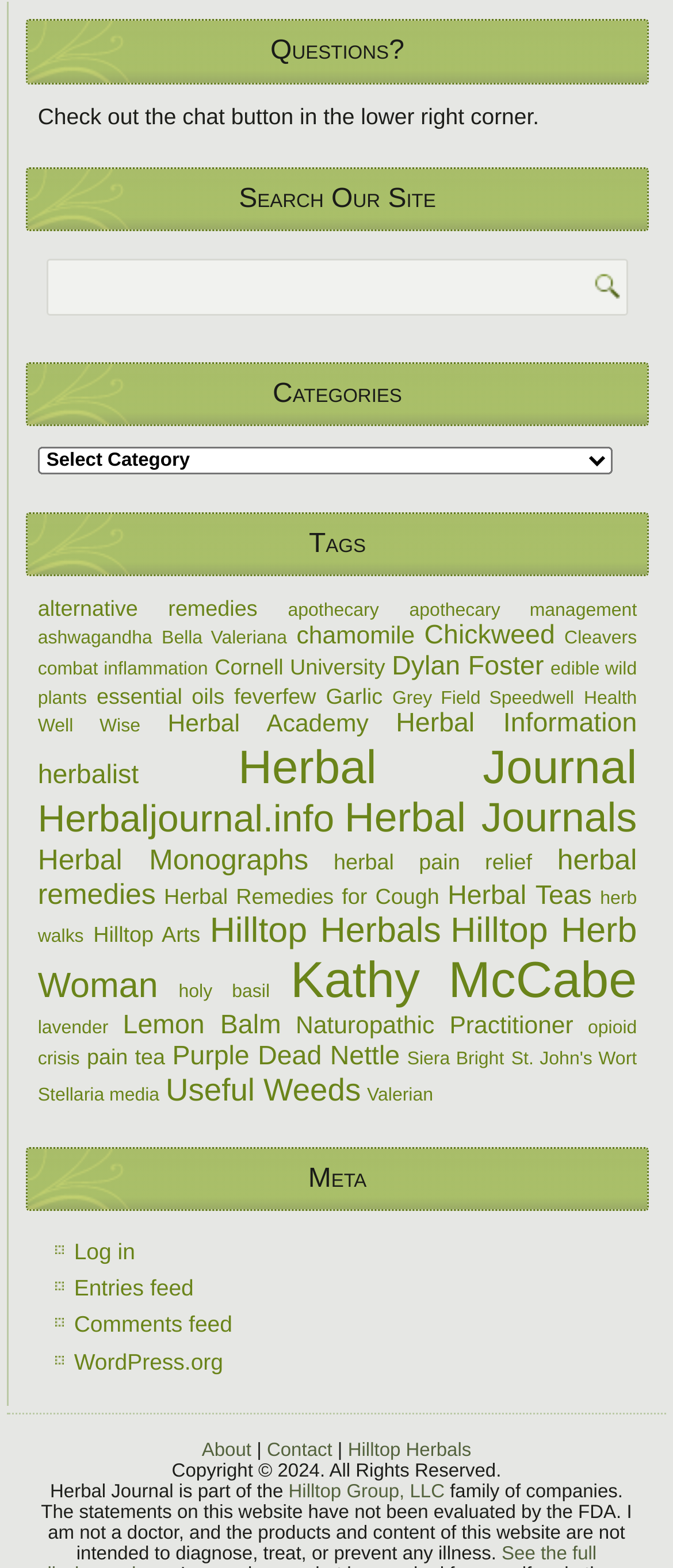How many textboxes are on the webpage?
Based on the visual, give a brief answer using one word or a short phrase.

1